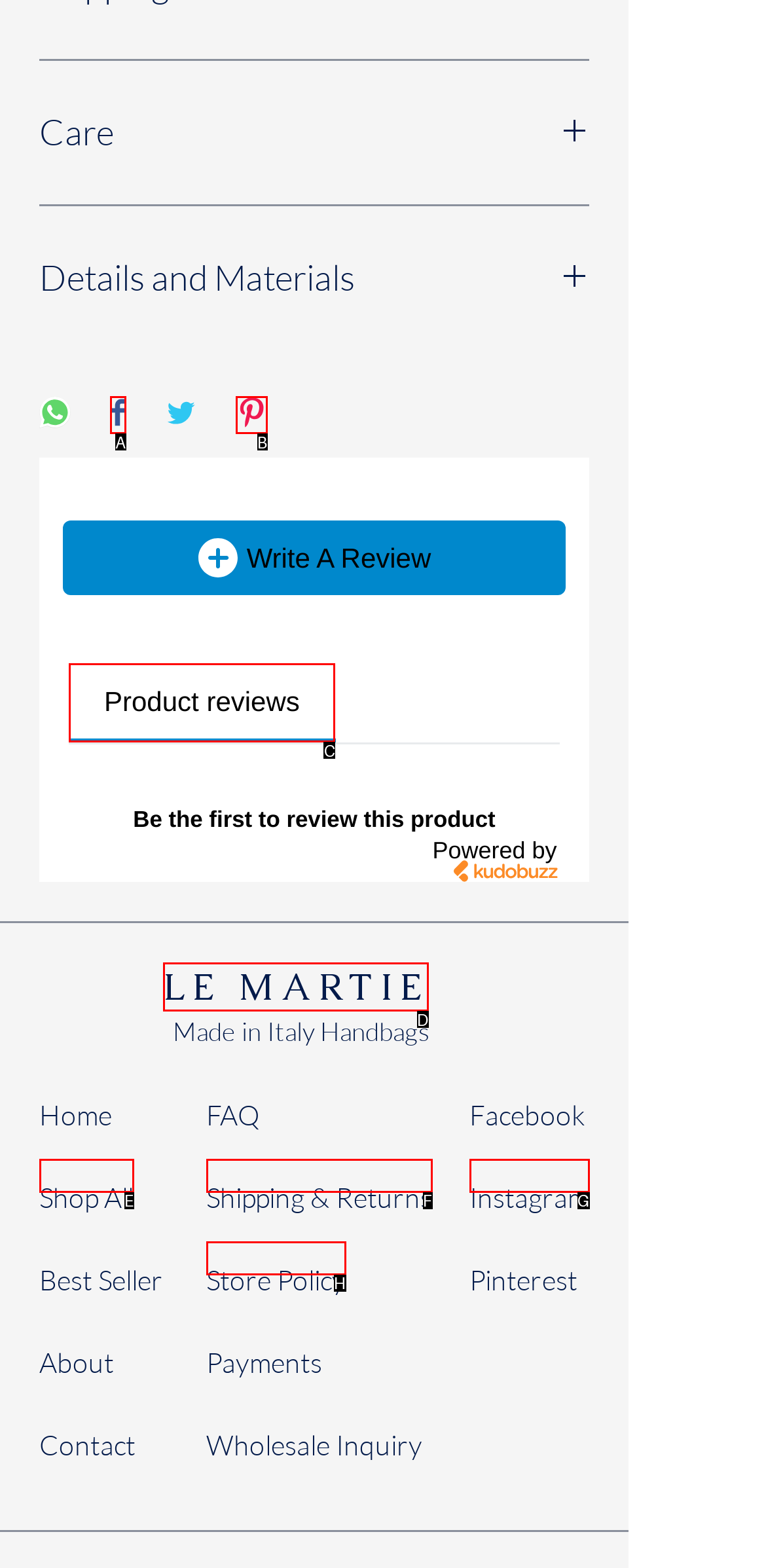Among the marked elements in the screenshot, which letter corresponds to the UI element needed for the task: Click on the 'LE MARTIE' link?

D